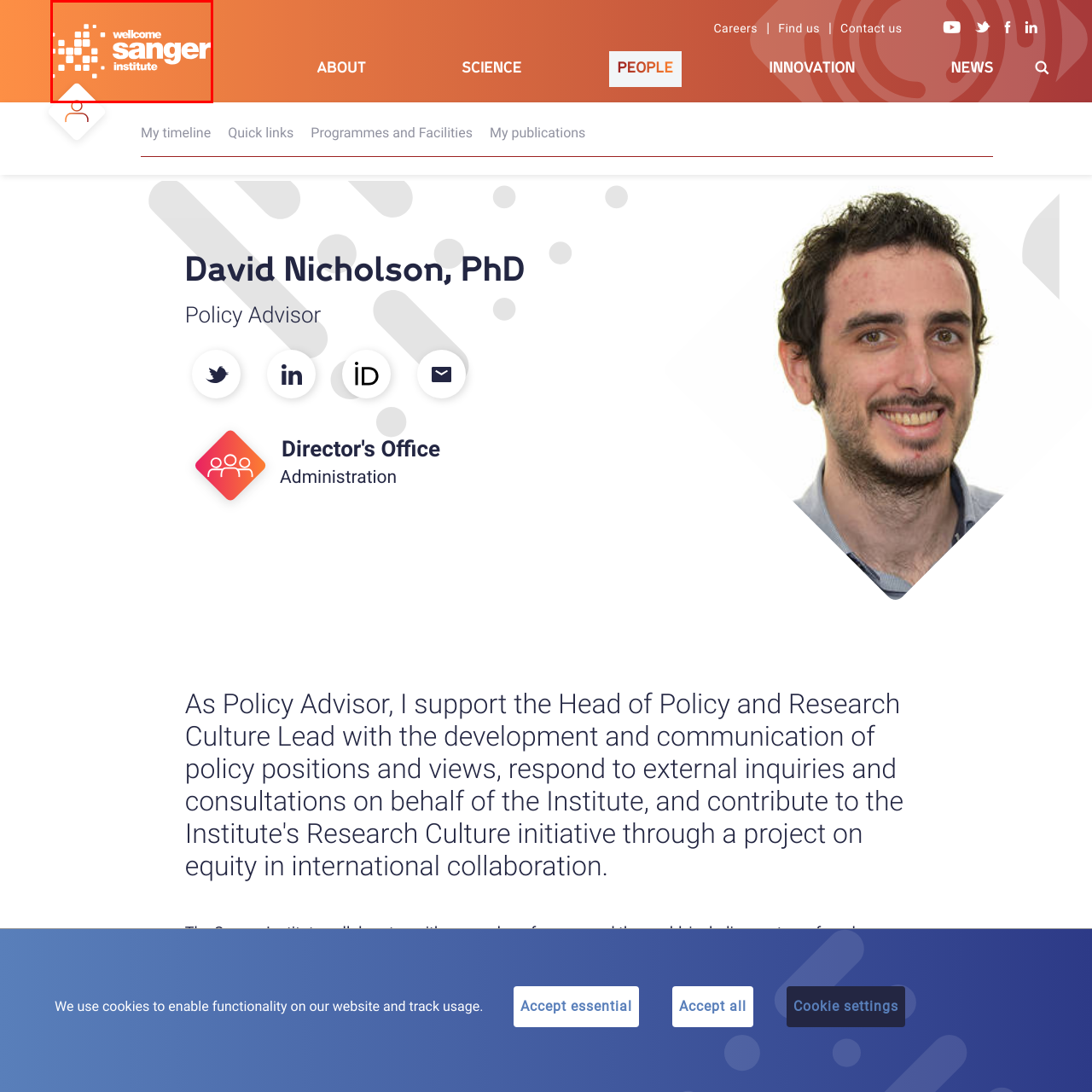Offer a thorough and descriptive summary of the image captured in the red bounding box.

The image prominently displays the logo of the Wellcome Sanger Institute, characterized by its vibrant orange background and a modern, clean design. The logo features stylized graphic elements that represent genomic research, alongside the institute's name rendered in bold white lettering. This imagery signifies the institute's commitment to advancing scientific research and understanding of genetics, reflecting its role as a leader in the field of genomic science and its collaborative efforts in international research initiatives.